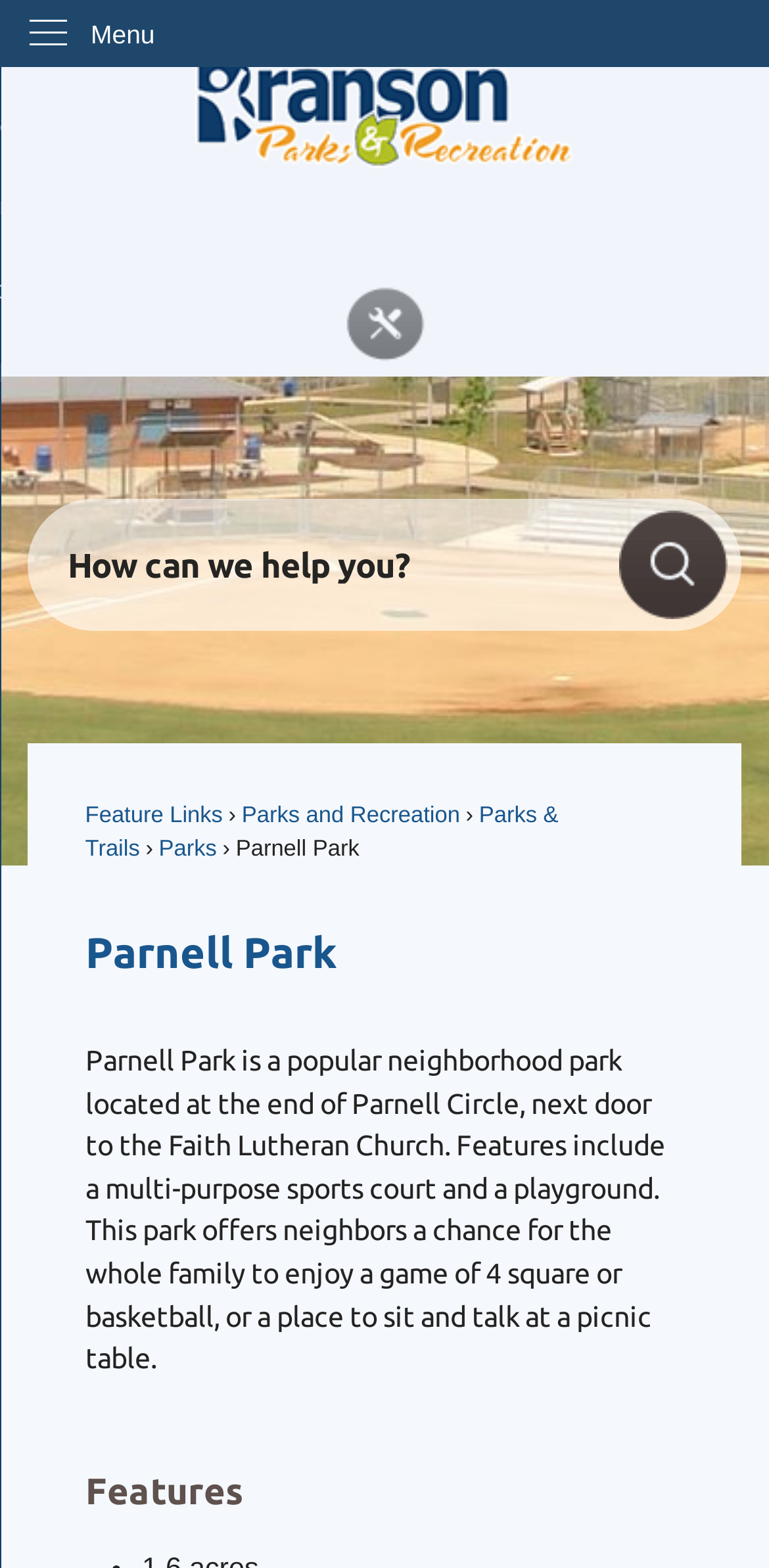Find the bounding box coordinates for the area you need to click to carry out the instruction: "Learn about parks and recreation". The coordinates should be four float numbers between 0 and 1, indicated as [left, top, right, bottom].

[0.314, 0.513, 0.598, 0.528]